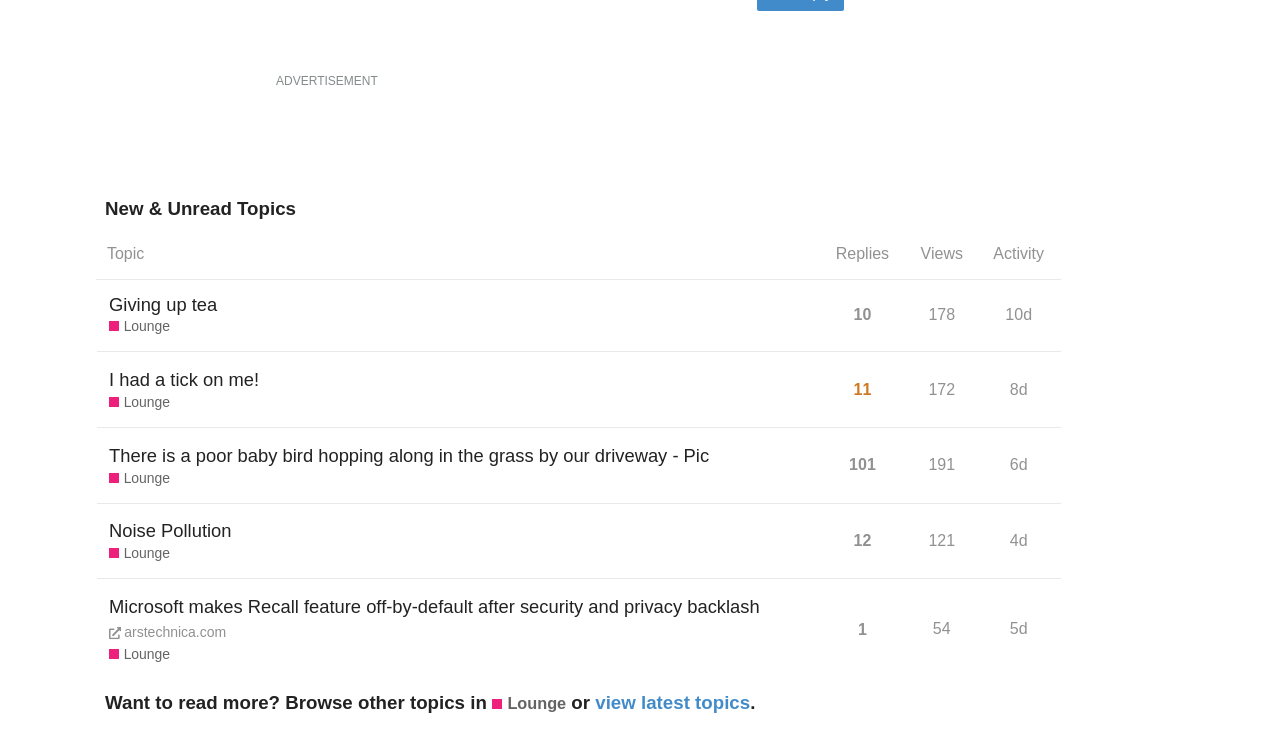Find the bounding box coordinates for the UI element whose description is: "6d". The coordinates should be four float numbers between 0 and 1, in the format [left, top, right, bottom].

[0.785, 0.596, 0.807, 0.66]